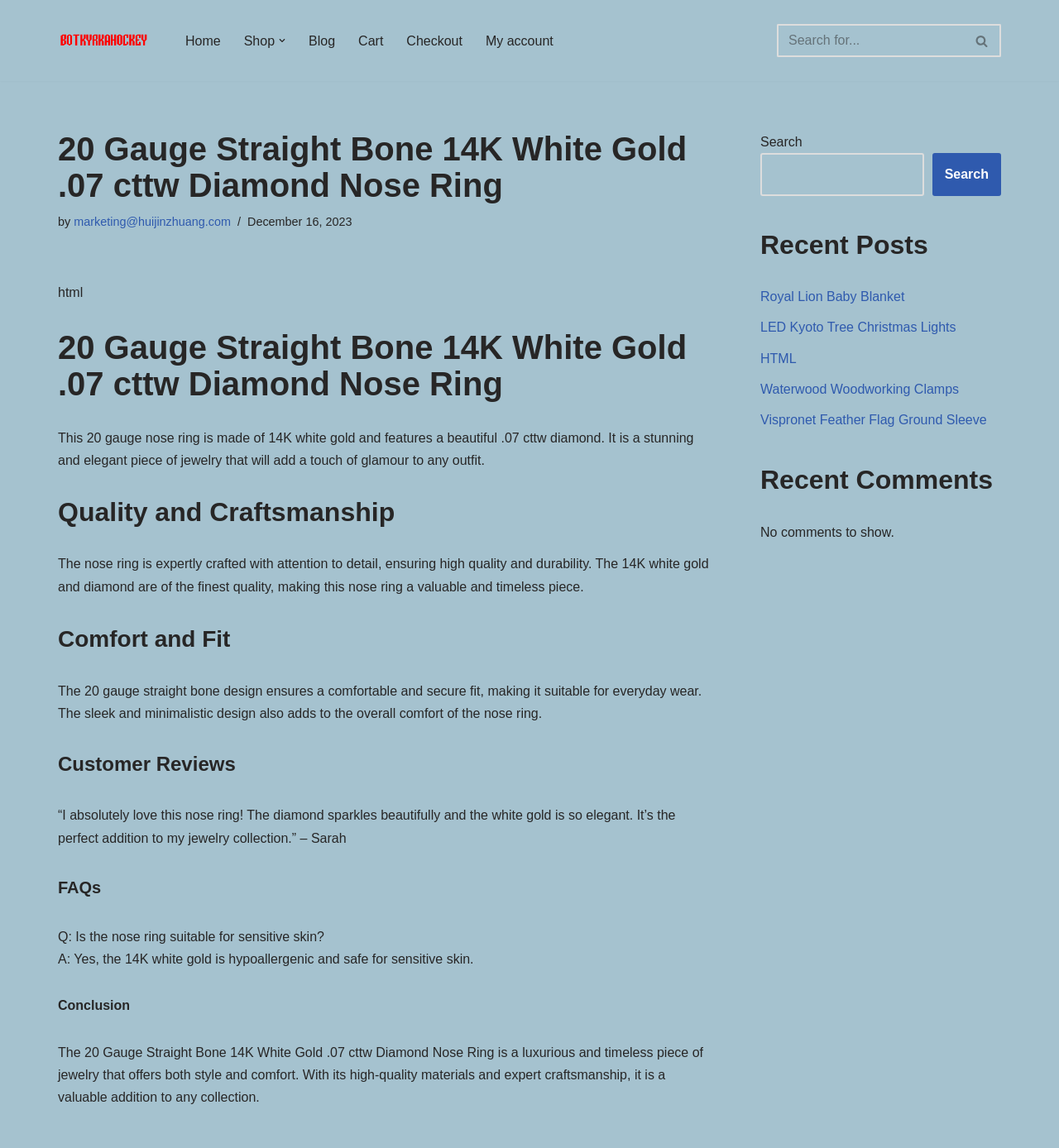Determine the bounding box for the UI element that matches this description: "Royal Lion Baby Blanket".

[0.718, 0.252, 0.854, 0.265]